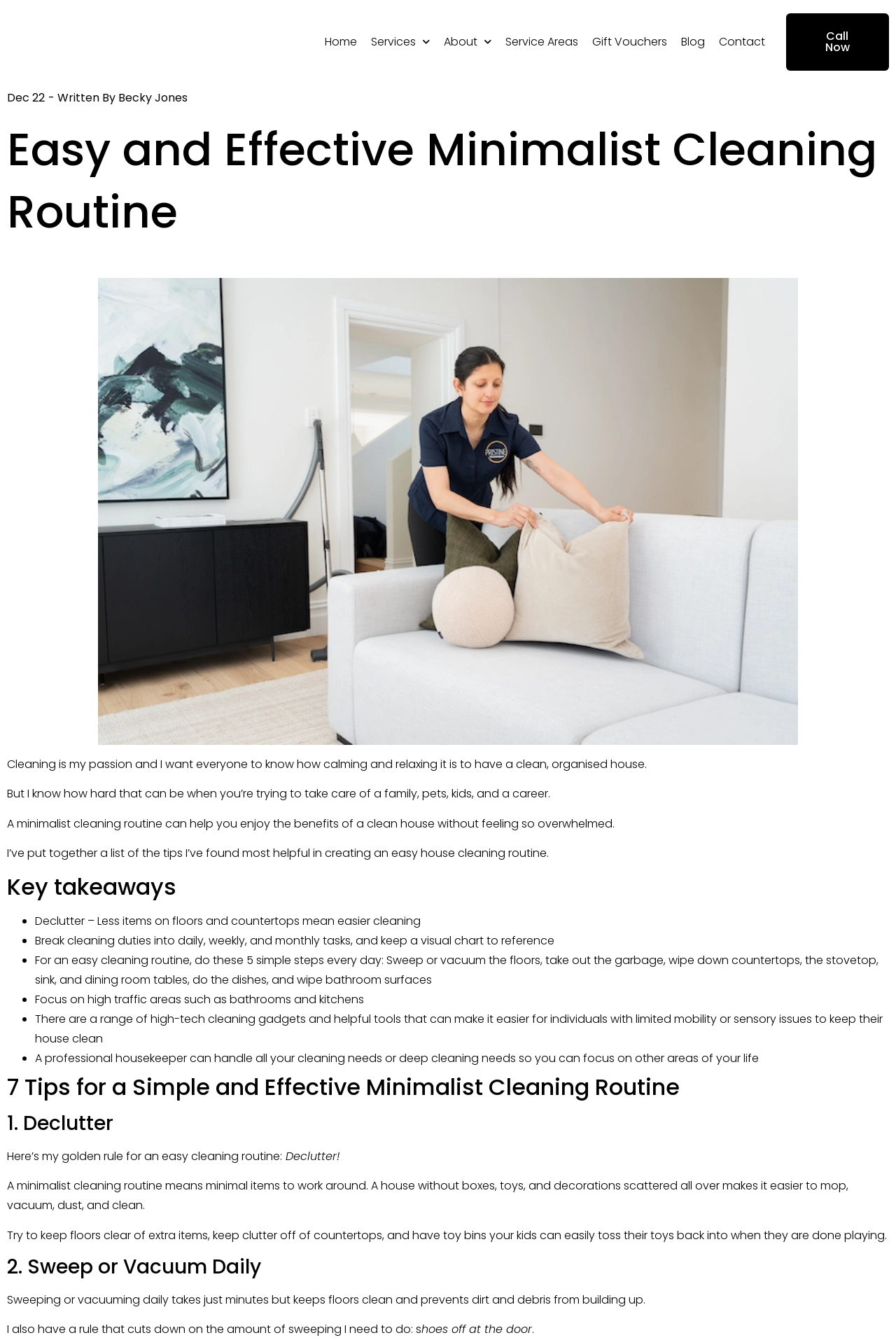Locate the coordinates of the bounding box for the clickable region that fulfills this instruction: "Call now".

[0.877, 0.01, 0.992, 0.053]